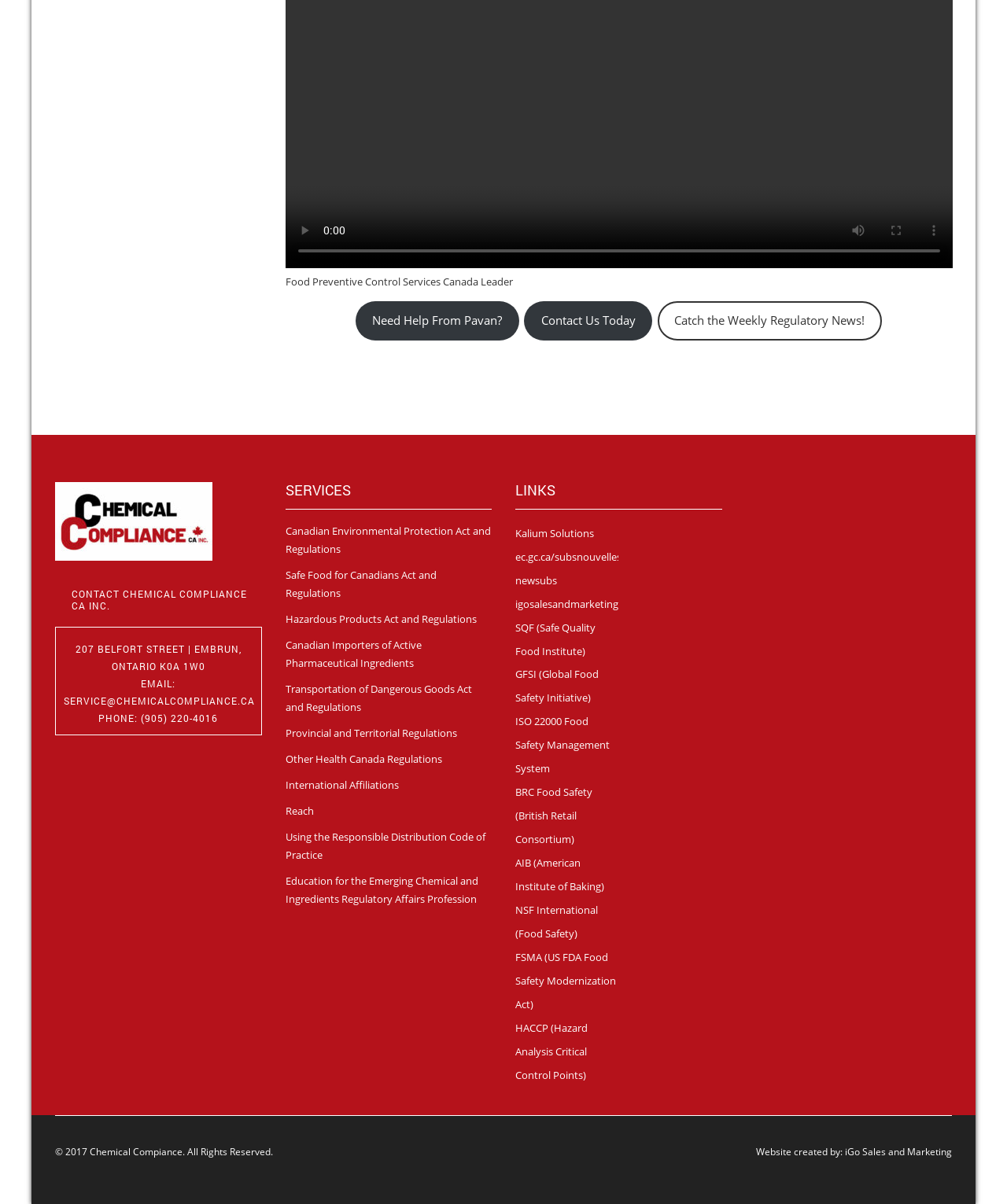What is the address of the company?
Provide an in-depth and detailed explanation in response to the question.

I found the address of the company by looking at the static text '207 BELFORT STREET | EMBRUN, ONTARIO K0A 1W0' which is located under the heading 'CONTACT CHEMICAL COMPLIANCE CA INC.'.